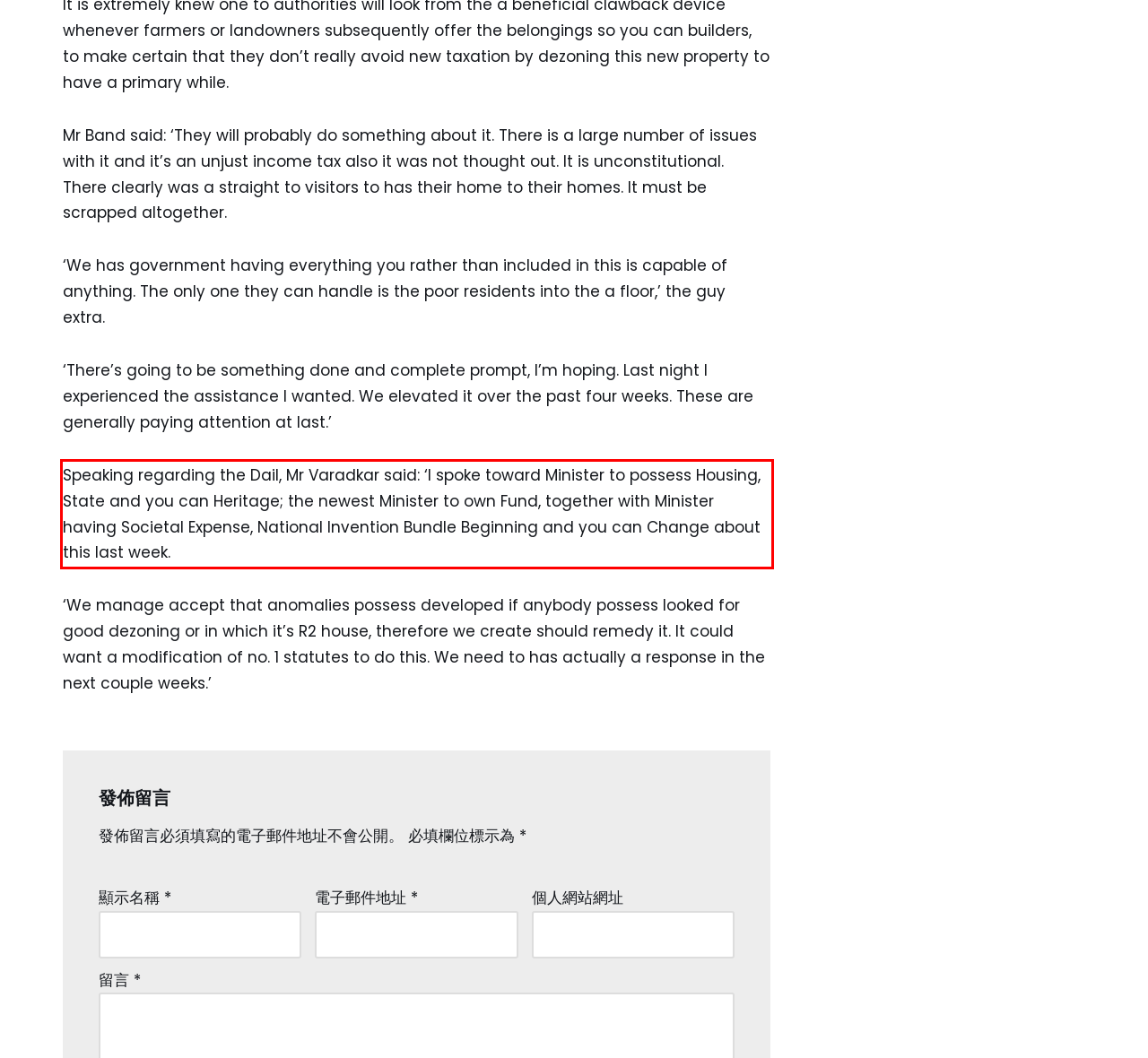Given a screenshot of a webpage containing a red rectangle bounding box, extract and provide the text content found within the red bounding box.

Speaking regarding the Dail, Mr Varadkar said: ‘I spoke toward Minister to possess Housing, State and you can Heritage; the newest Minister to own Fund, together with Minister having Societal Expense, National Invention Bundle Beginning and you can Change about this last week.